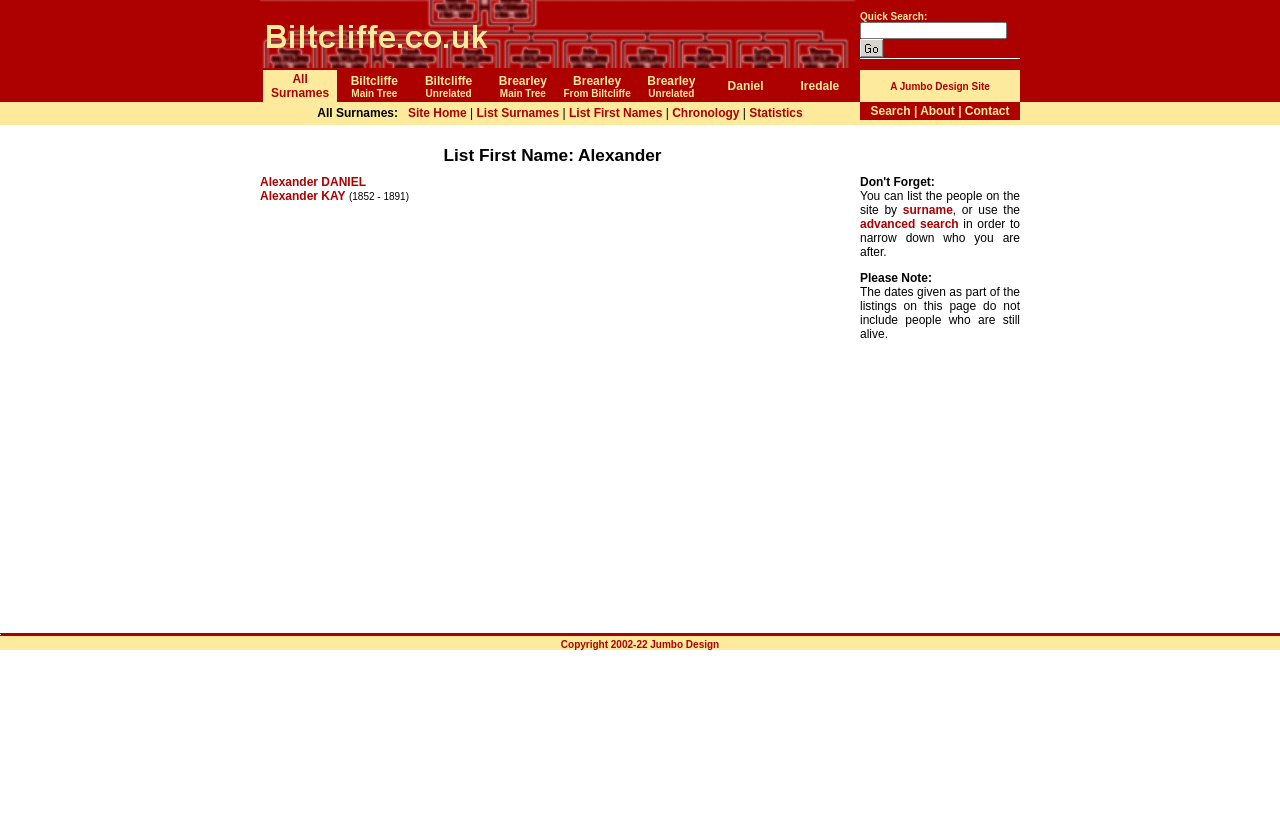Find the bounding box coordinates of the element you need to click on to perform this action: 'Click on the link to Alexander DANIEL'. The coordinates should be represented by four float values between 0 and 1, in the format [left, top, right, bottom].

[0.203, 0.213, 0.286, 0.23]